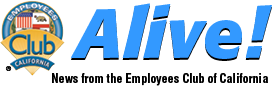Identify and describe all the elements present in the image.

The image showcases the logo for "Alive!", a publication dedicated to the Employees Club of California. The logo features a vibrant blue font spelling out "Alive!" along with a circular emblem highlighting the club’s name and a symbolic representation of California. The tagline beneath reads "News from the Employees Club of California," indicating that this publication serves as a source of updates and information for its members. The design reflects a professional yet approachable aesthetic, emphasizing community engagement and support for employees within the state.